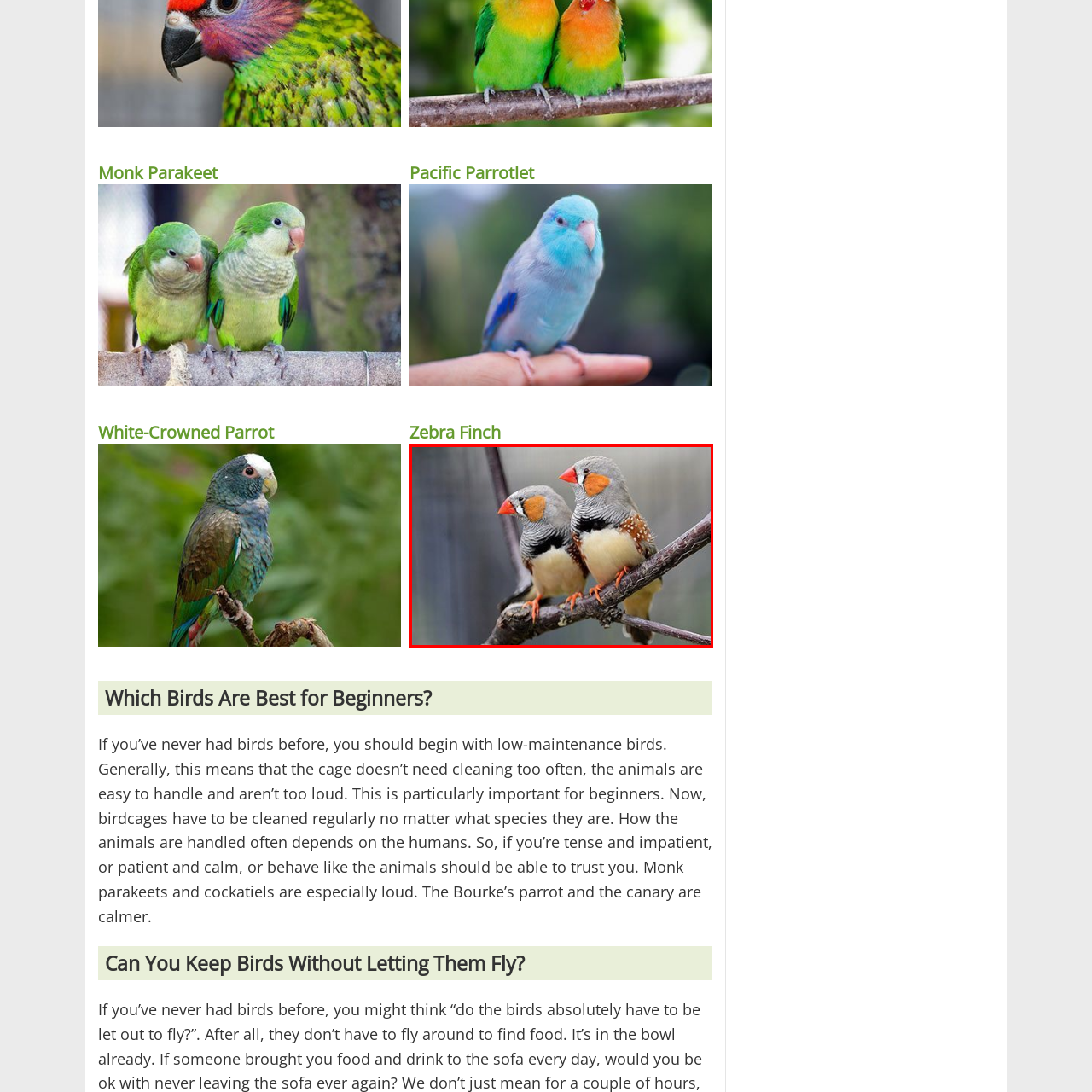Provide a thorough description of the scene captured within the red rectangle.

The image features two vibrant Zebra Finches perched closely together on a branch. Their distinctive plumage showcases a blend of gray, black, and orange patterns, highlighted by bright orange beaks and cheek patches. The birds appear to be in a relaxed stance, showcasing their lively demeanor. The backdrop is softly blurred, emphasizing the finches and their natural habitat. These charming birds are known for their gentle songs and sociable nature, making them popular choices for bird enthusiasts and beginners alike.